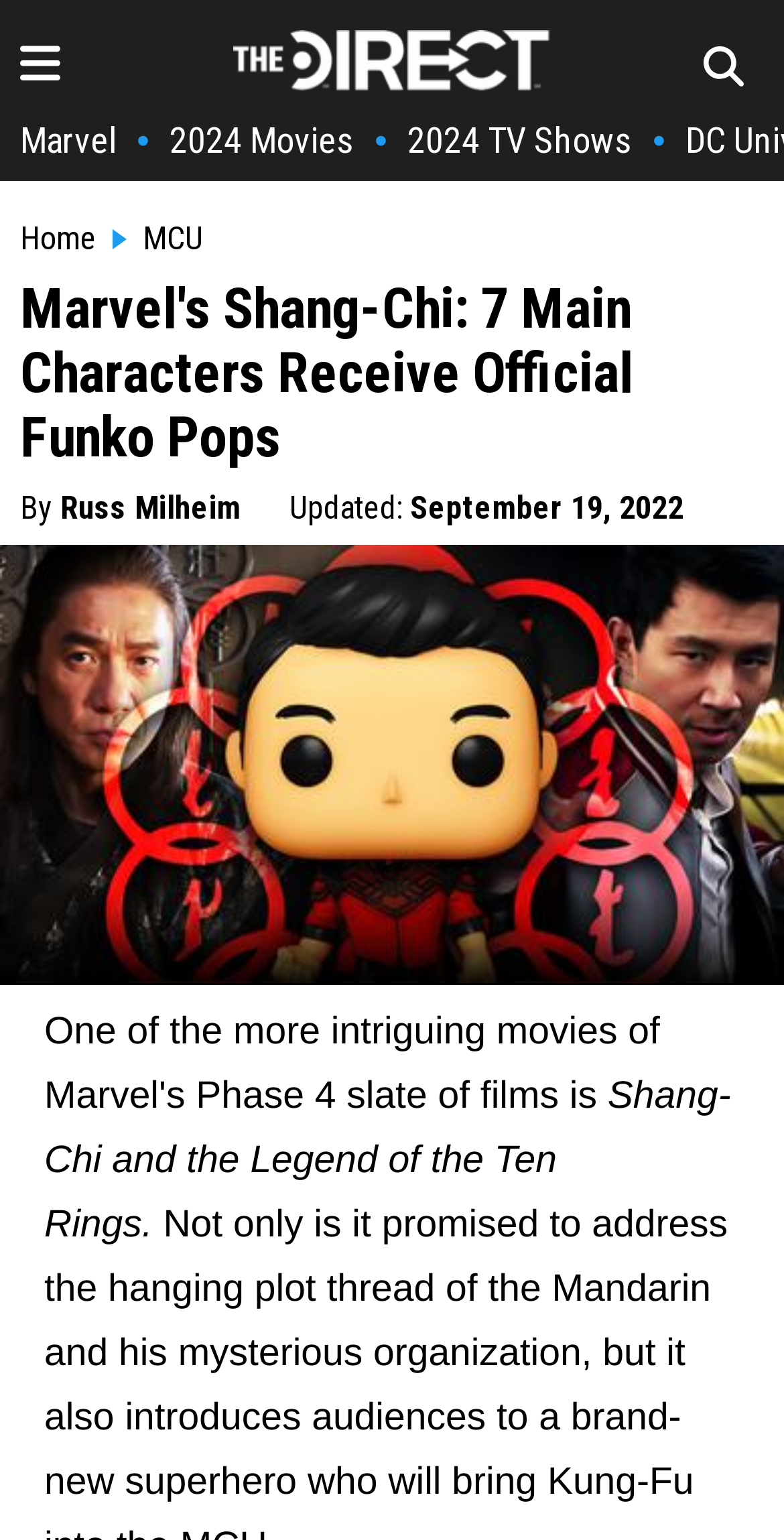How many main characters receive Funko Pops?
Examine the image and provide an in-depth answer to the question.

The main heading of the webpage states 'Marvel's Shang-Chi: 7 Main Characters Receive Official Funko Pops', which indicates that 7 main characters receive Funko Pops.